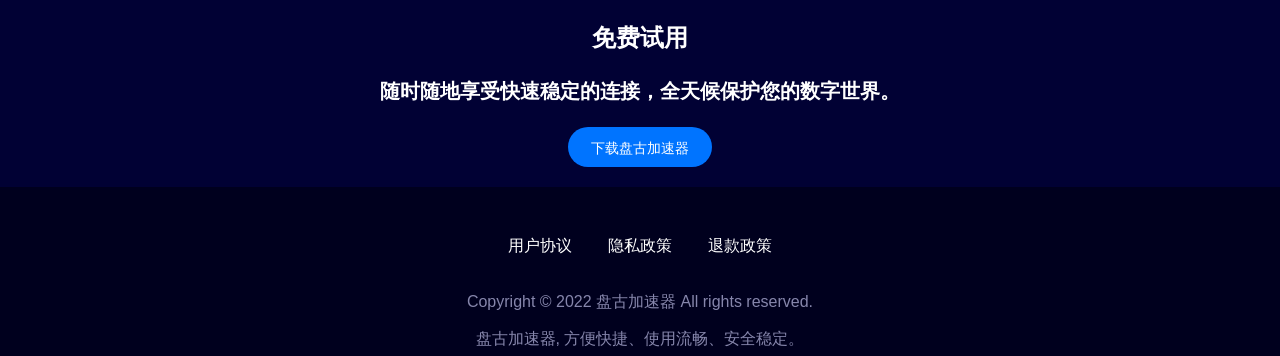Answer the question briefly using a single word or phrase: 
What is the main purpose of this webpage?

Download accelerator